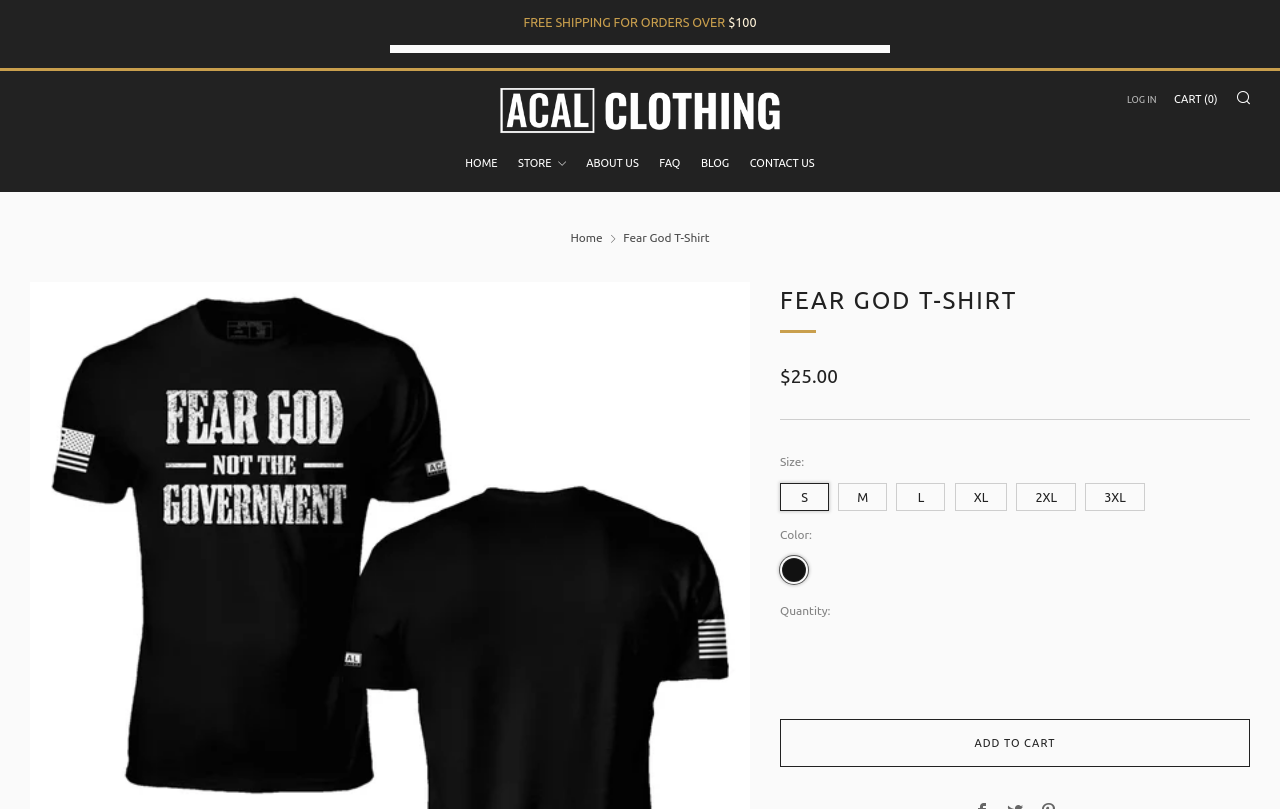Please pinpoint the bounding box coordinates for the region I should click to adhere to this instruction: "Get in touch through email".

None